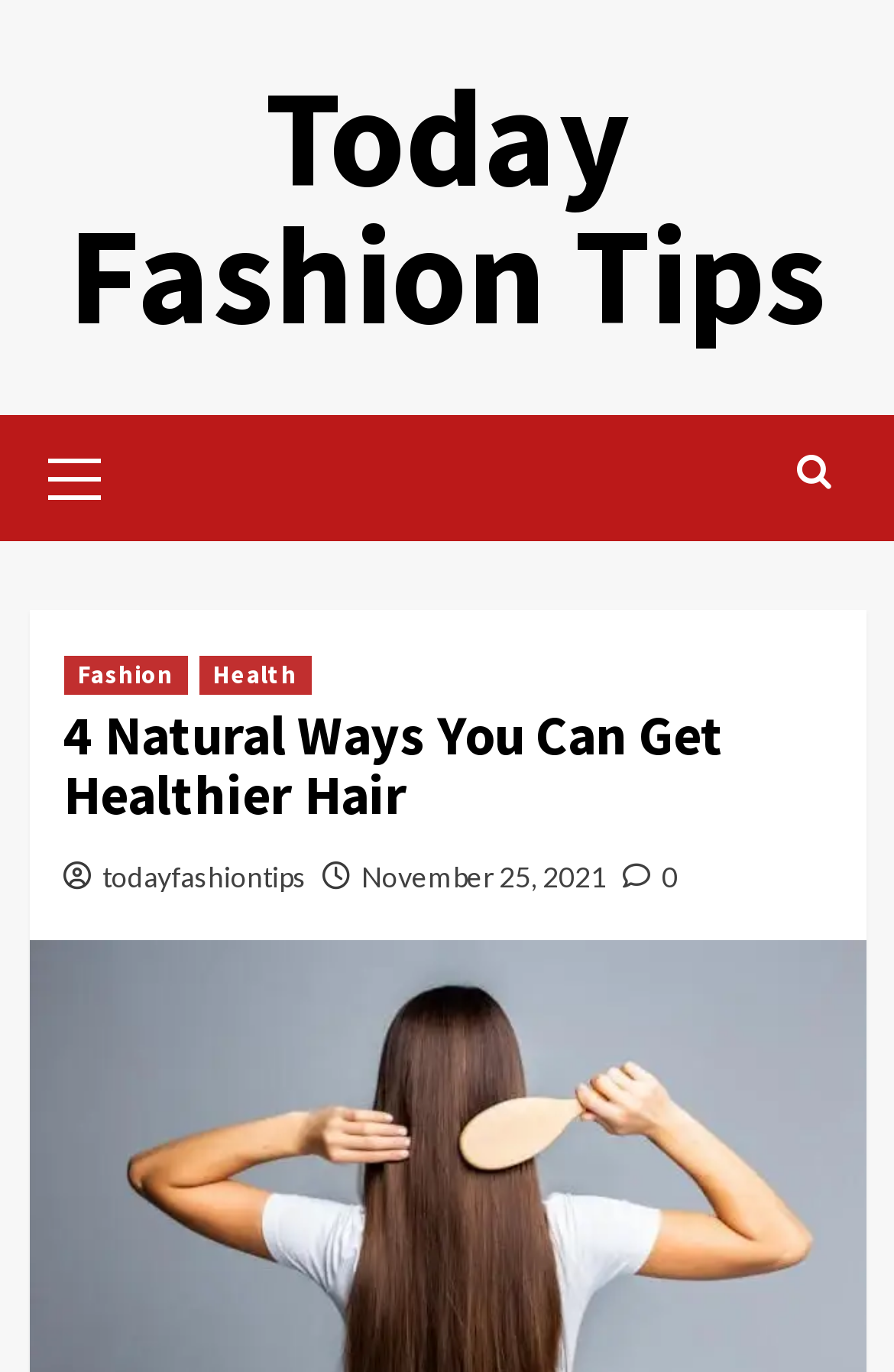Identify the bounding box coordinates of the section that should be clicked to achieve the task described: "read the article 4 Natural Ways You Can Get Healthier Hair".

[0.071, 0.515, 0.929, 0.603]